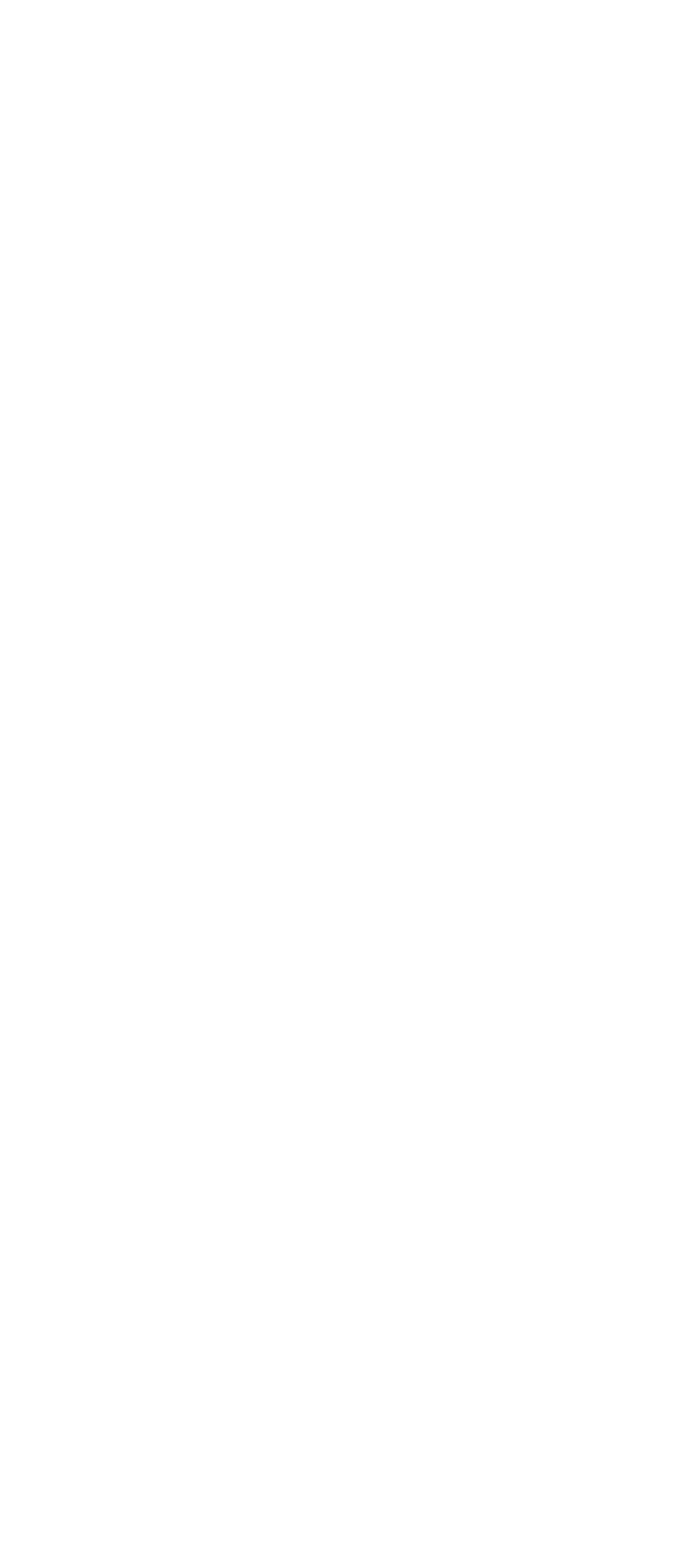Identify the bounding box for the UI element specified in this description: "Leave a Comment (1)". The coordinates must be four float numbers between 0 and 1, formatted as [left, top, right, bottom].

[0.268, 0.534, 0.732, 0.577]